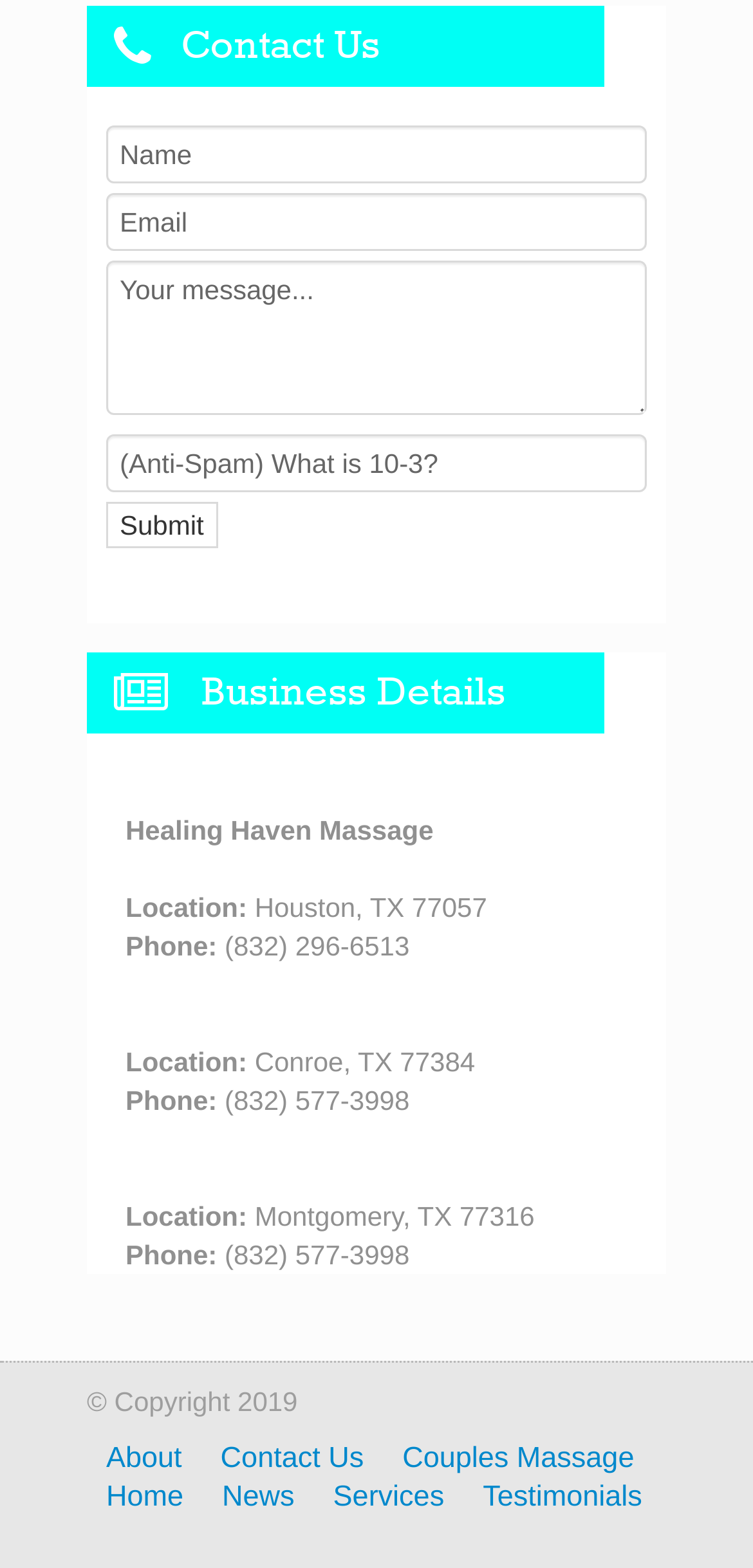Determine the bounding box coordinates of the clickable element to achieve the following action: 'Fill in the name field'. Provide the coordinates as four float values between 0 and 1, formatted as [left, top, right, bottom].

[0.141, 0.08, 0.859, 0.117]